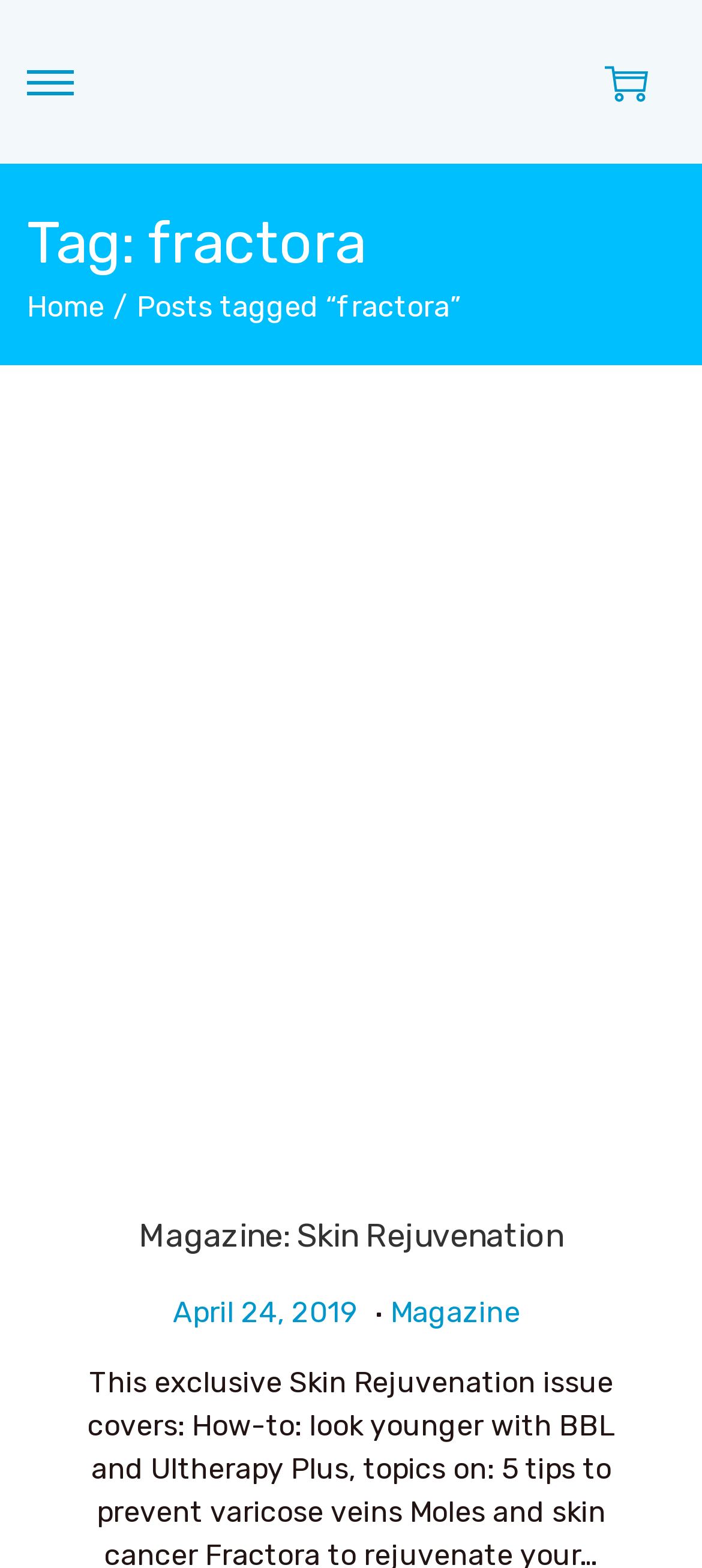What is the date range of the first article?
Please give a well-detailed answer to the question.

I found a time element with the text 'April 24, 2019 January 26, 2022' inside the first article. This suggests that the date range of the first article is from April 24, 2019, to January 26, 2022.